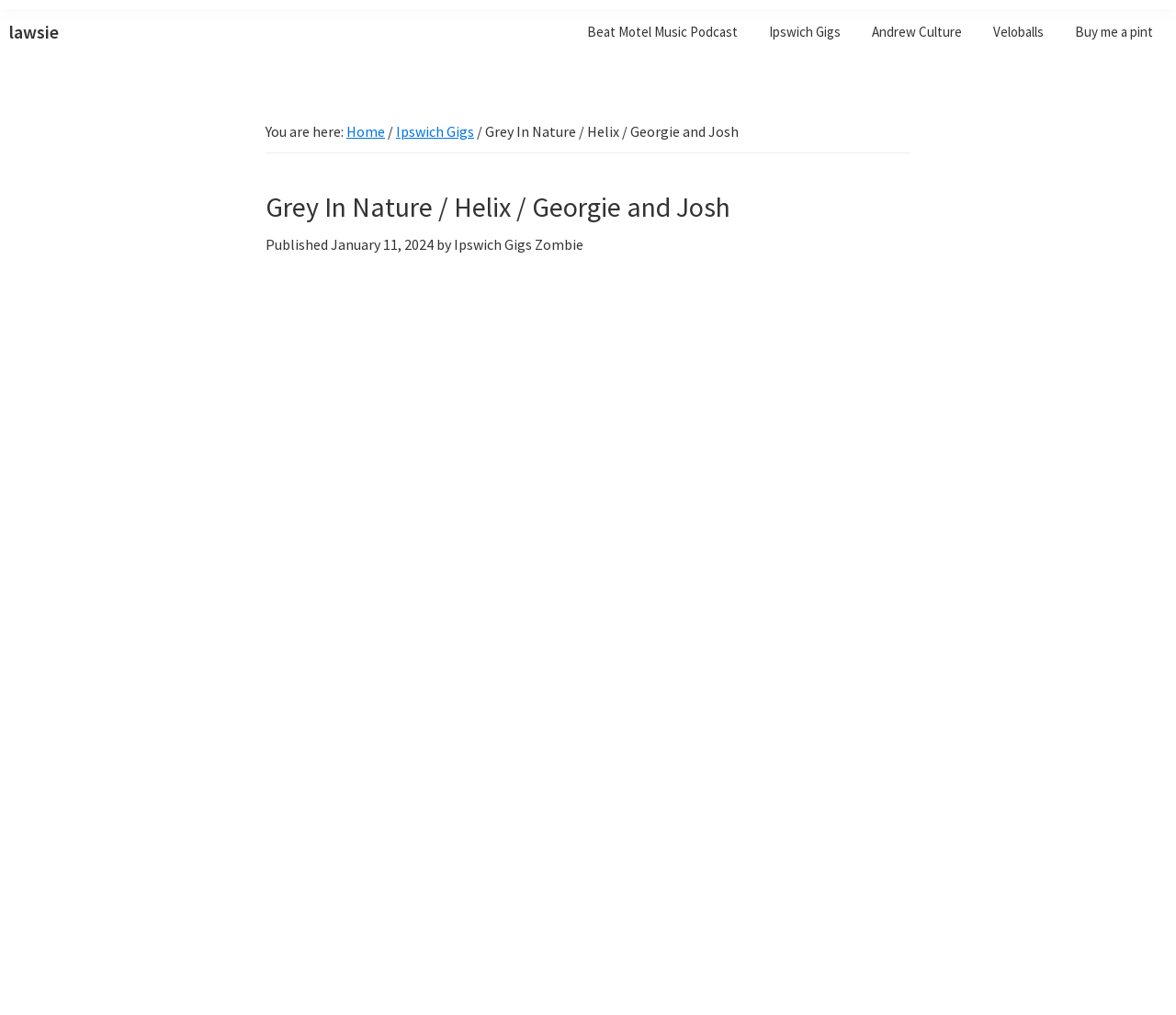Illustrate the webpage's structure and main components comprehensively.

This webpage is about Grey In Nature / Helix / Georgie and Josh, archived on the lawsie website. At the top left corner, there are three "Skip to" links, allowing users to navigate to primary navigation, main content, or footer. Next to these links, there is a link to the lawsie website. Below these elements, there is a tagline "The long-term storage silo of a human mind".

On the top right side, there is a main navigation menu with five links: Beat Motel Music Podcast, Ipswich Gigs, Andrew Culture, Veloballs, and Buy me a pint.

Below the navigation menu, there is a breadcrumb trail indicating the current page's location. The trail starts with "You are here:" and consists of three links: Home, Ipswich Gigs, and the current page's title, Grey In Nature / Helix / Georgie and Josh.

The main content of the page is a header section with the title Grey In Nature / Helix / Georgie and Josh. Below the title, there is a publication information section, which includes the publication date, January 11, 2024, and the author, Ipswich Gigs Zombie.